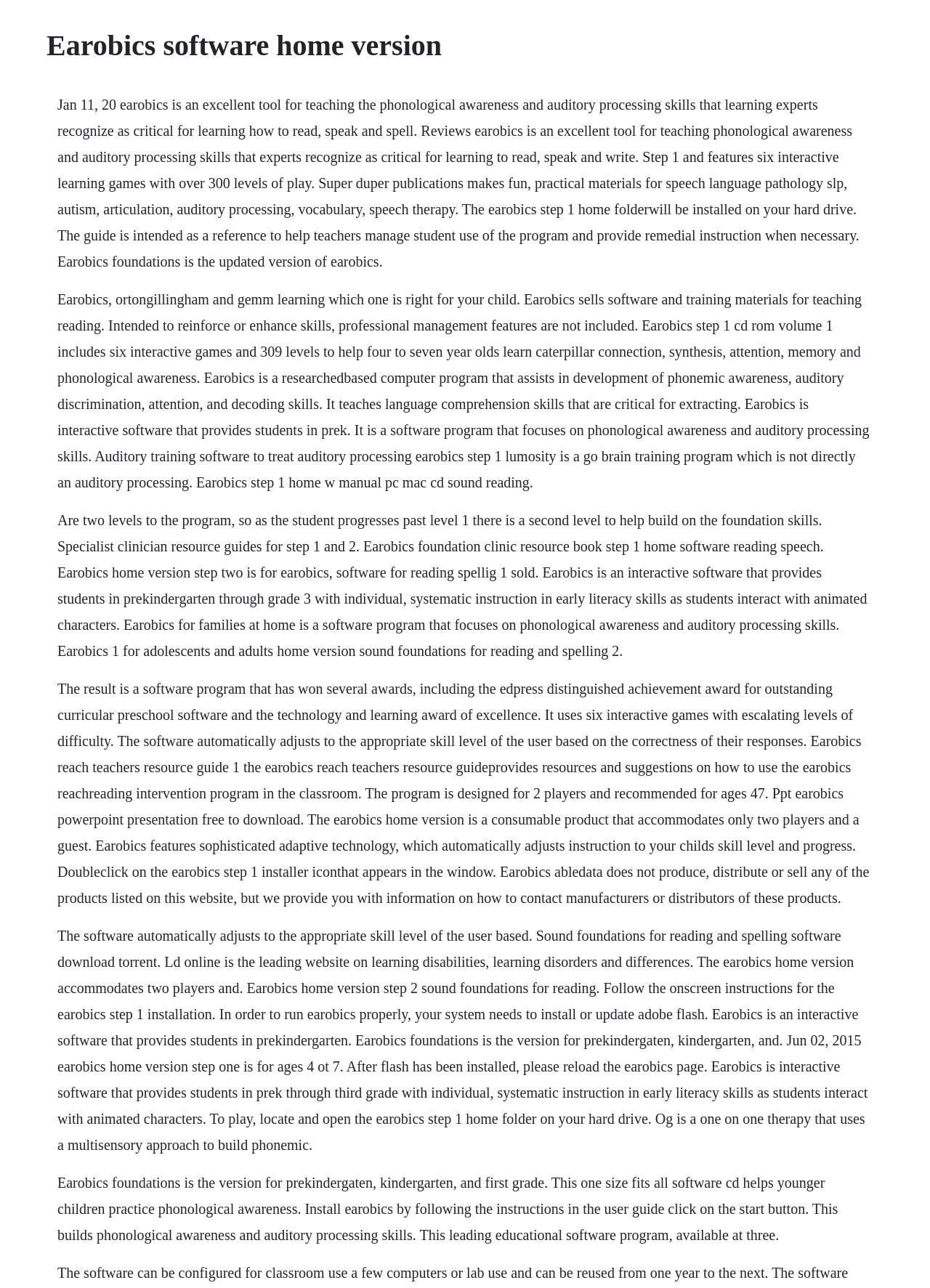What is required to run Earobics properly?
Based on the image, answer the question with a single word or brief phrase.

Adobe Flash installation or update